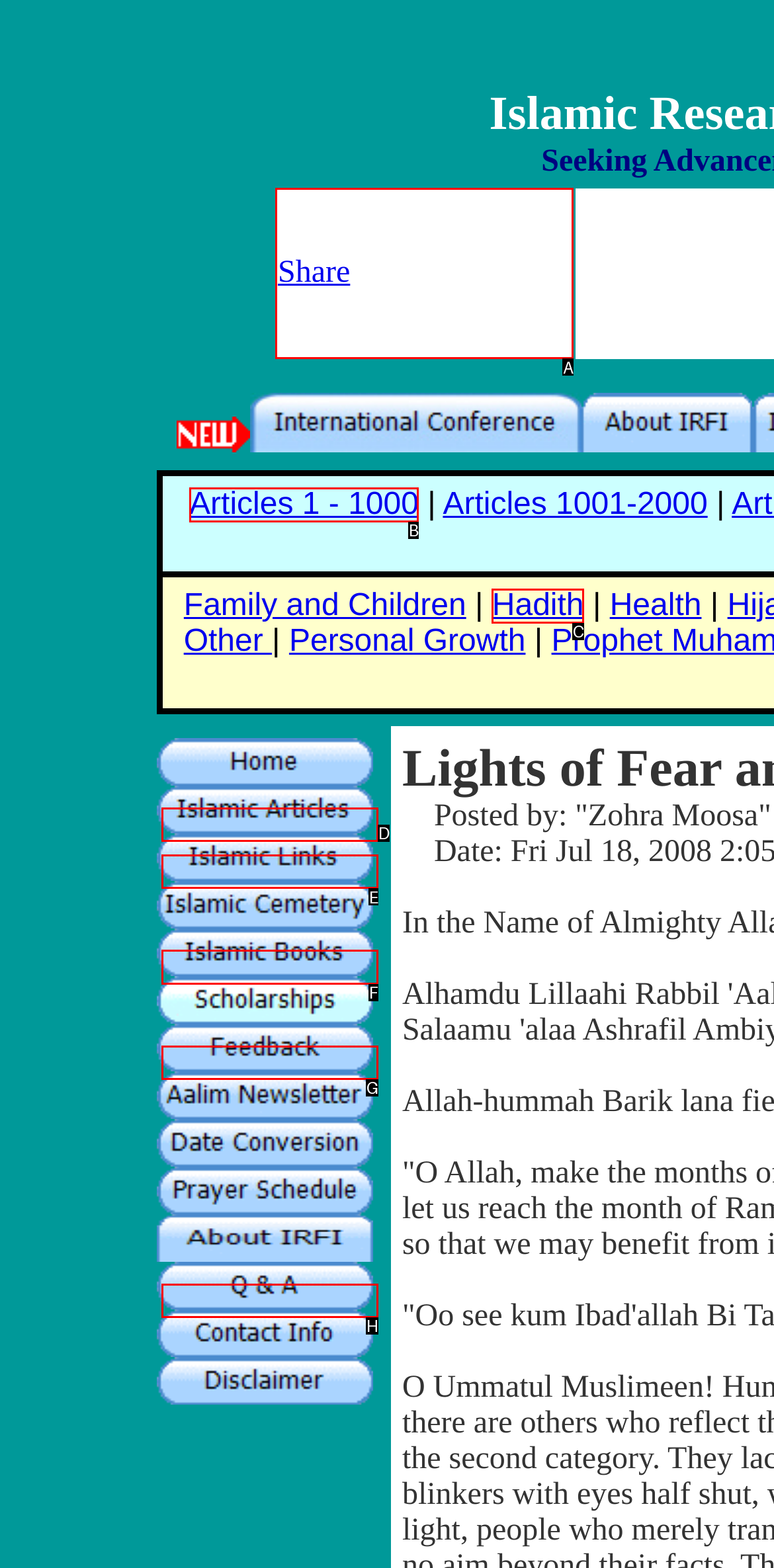What is the letter of the UI element you should click to Share the page? Provide the letter directly.

A